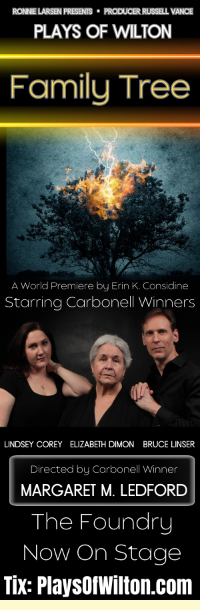Where can interested audiences find tickets and additional information?
Using the picture, provide a one-word or short phrase answer.

PlaysOfWilton.com